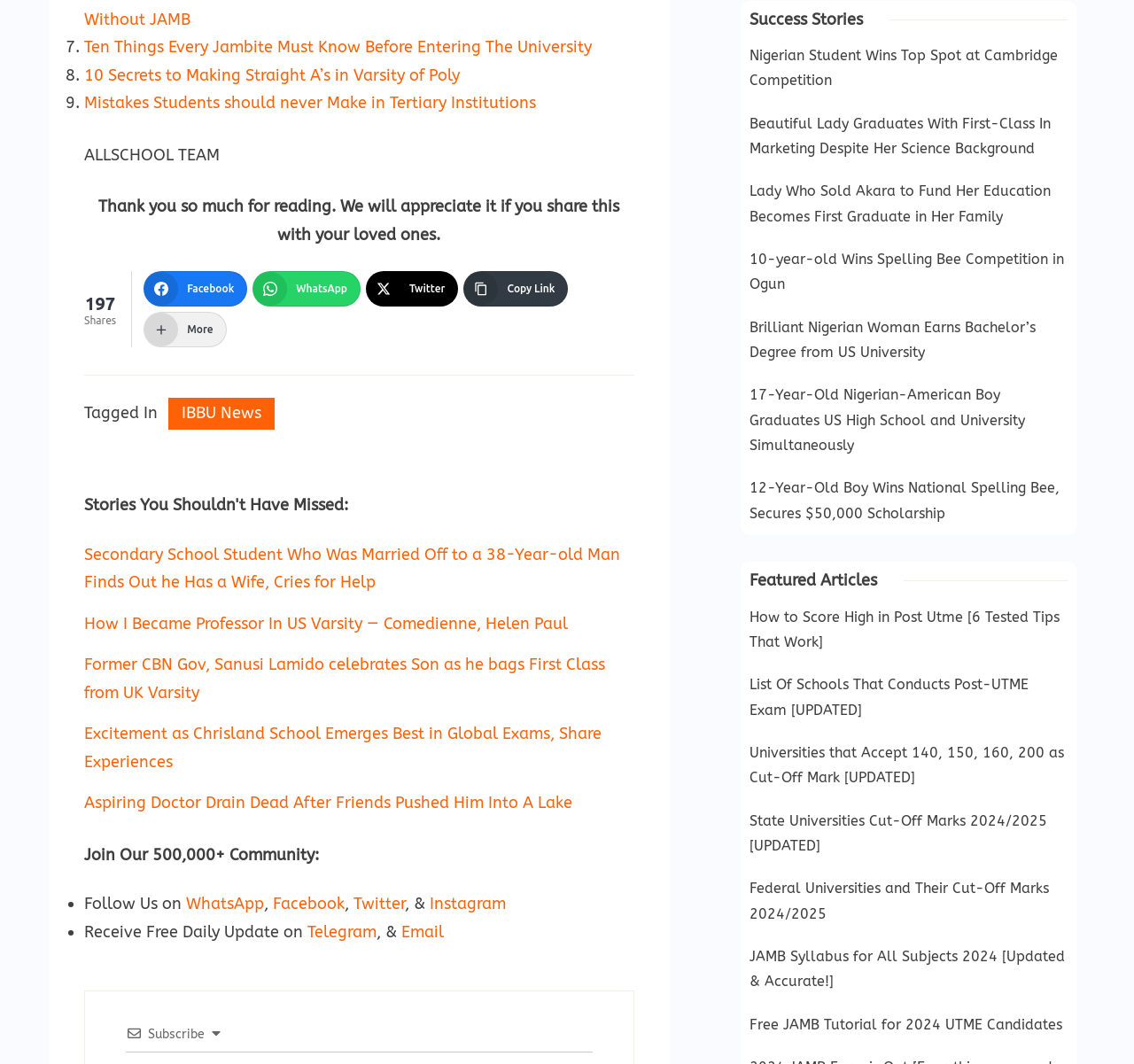What is the purpose of the 'Join Our 500,000+ Community' section?
Identify the answer in the screenshot and reply with a single word or phrase.

To invite users to join a community